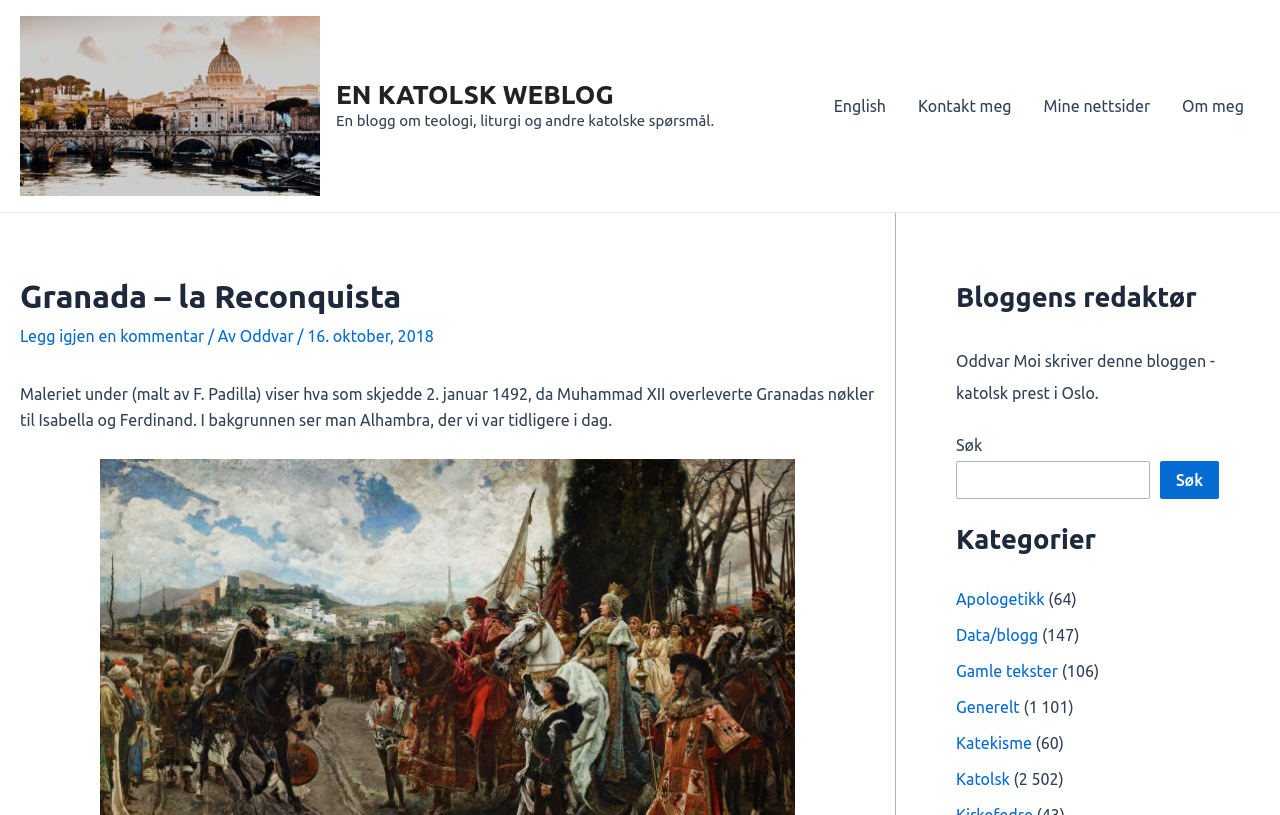Locate the bounding box coordinates of the clickable part needed for the task: "Explore the 'Kategorier' section".

[0.747, 0.637, 0.952, 0.687]